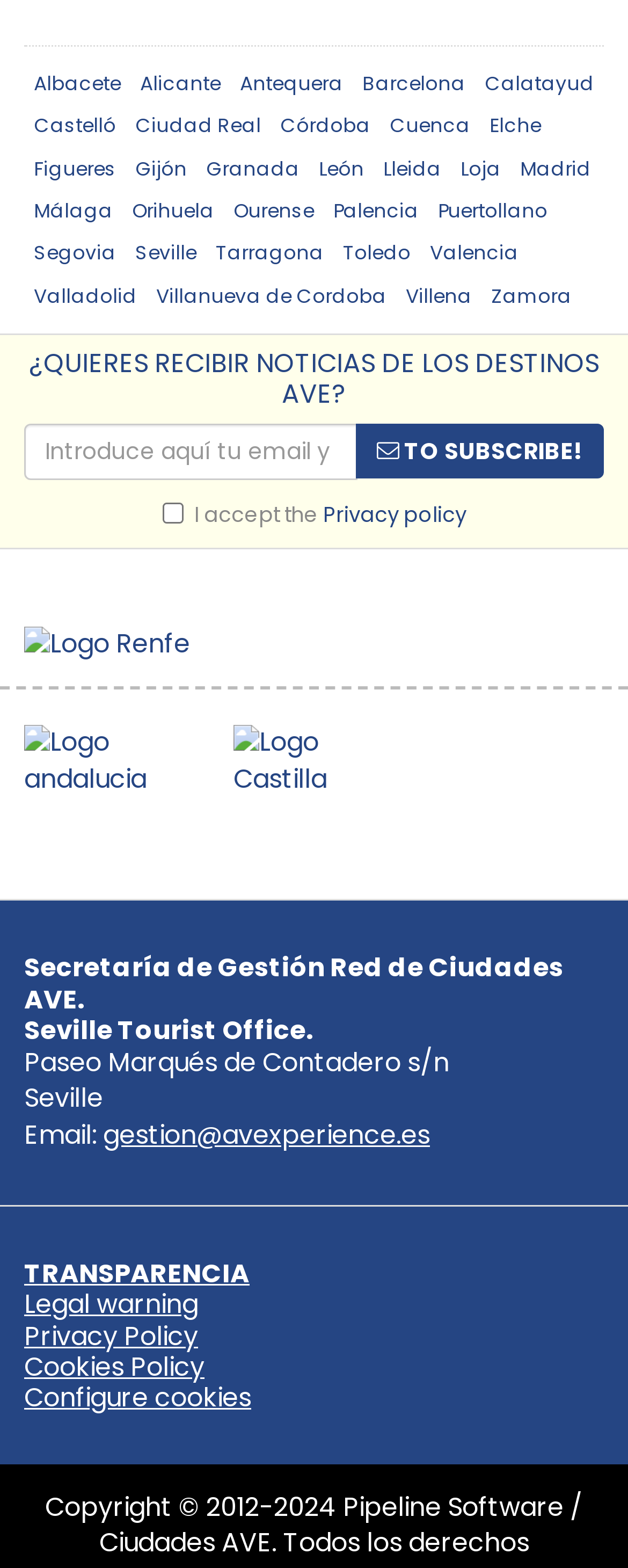Provide a short answer to the following question with just one word or phrase: How many logos are displayed in the webpage?

3